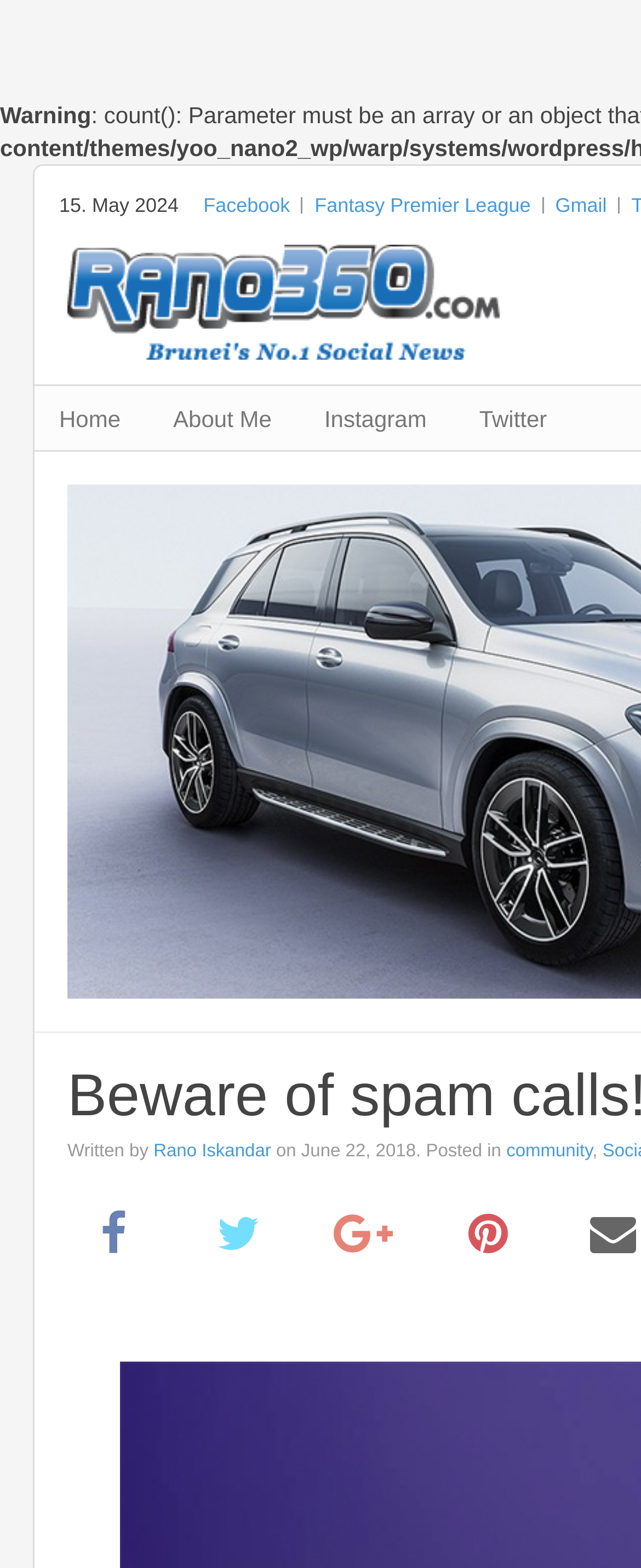Please identify the bounding box coordinates of the element's region that I should click in order to complete the following instruction: "Click on Facebook". The bounding box coordinates consist of four float numbers between 0 and 1, i.e., [left, top, right, bottom].

[0.317, 0.122, 0.452, 0.14]